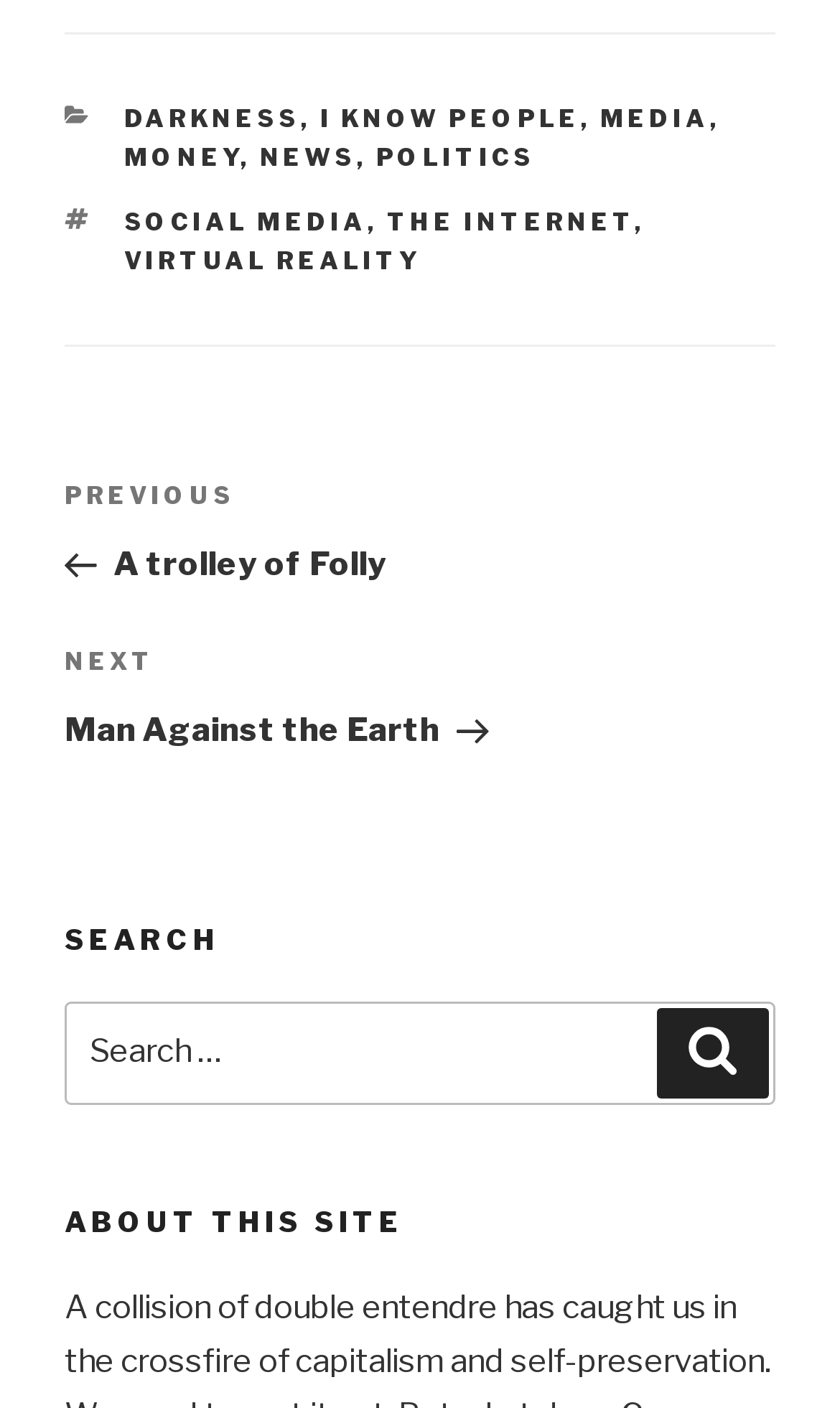Identify the bounding box coordinates for the element you need to click to achieve the following task: "Go to the previous post". The coordinates must be four float values ranging from 0 to 1, formatted as [left, top, right, bottom].

[0.077, 0.338, 0.923, 0.415]